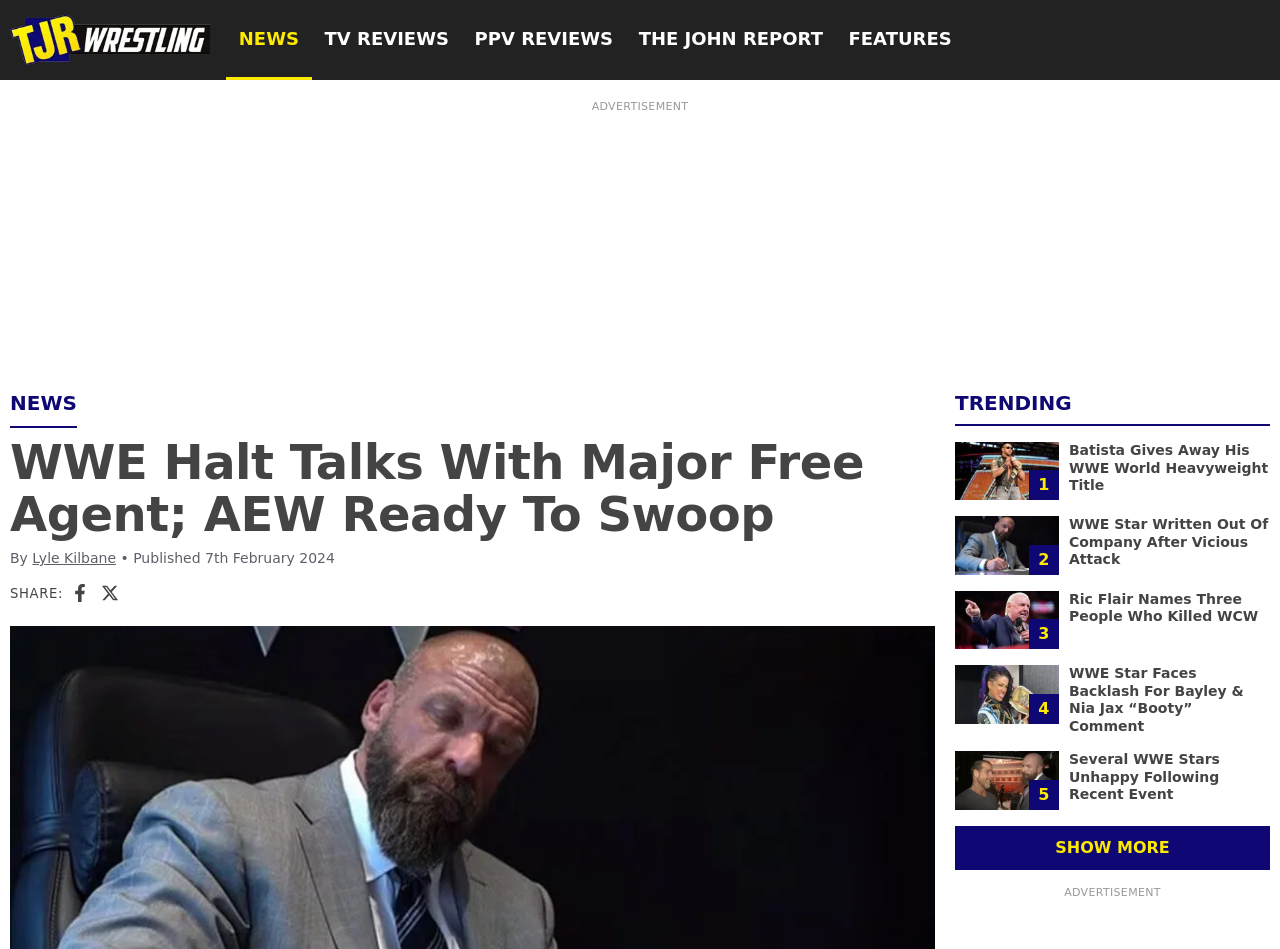Please determine the bounding box coordinates of the clickable area required to carry out the following instruction: "Click on the TJR Wrestling logo". The coordinates must be four float numbers between 0 and 1, represented as [left, top, right, bottom].

[0.008, 0.015, 0.164, 0.069]